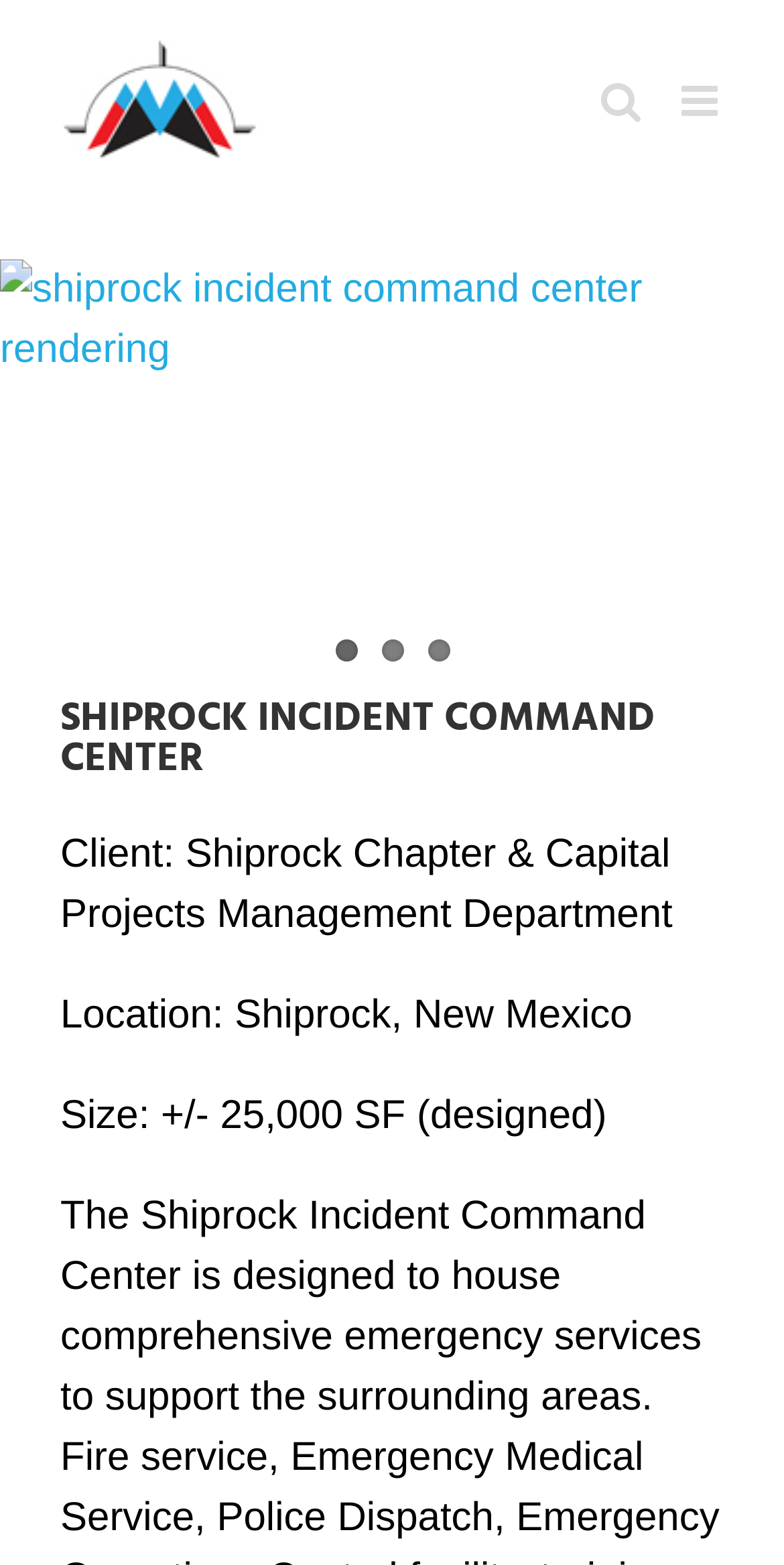Please locate the bounding box coordinates for the element that should be clicked to achieve the following instruction: "Visit the 'Bond girl' page". Ensure the coordinates are given as four float numbers between 0 and 1, i.e., [left, top, right, bottom].

None